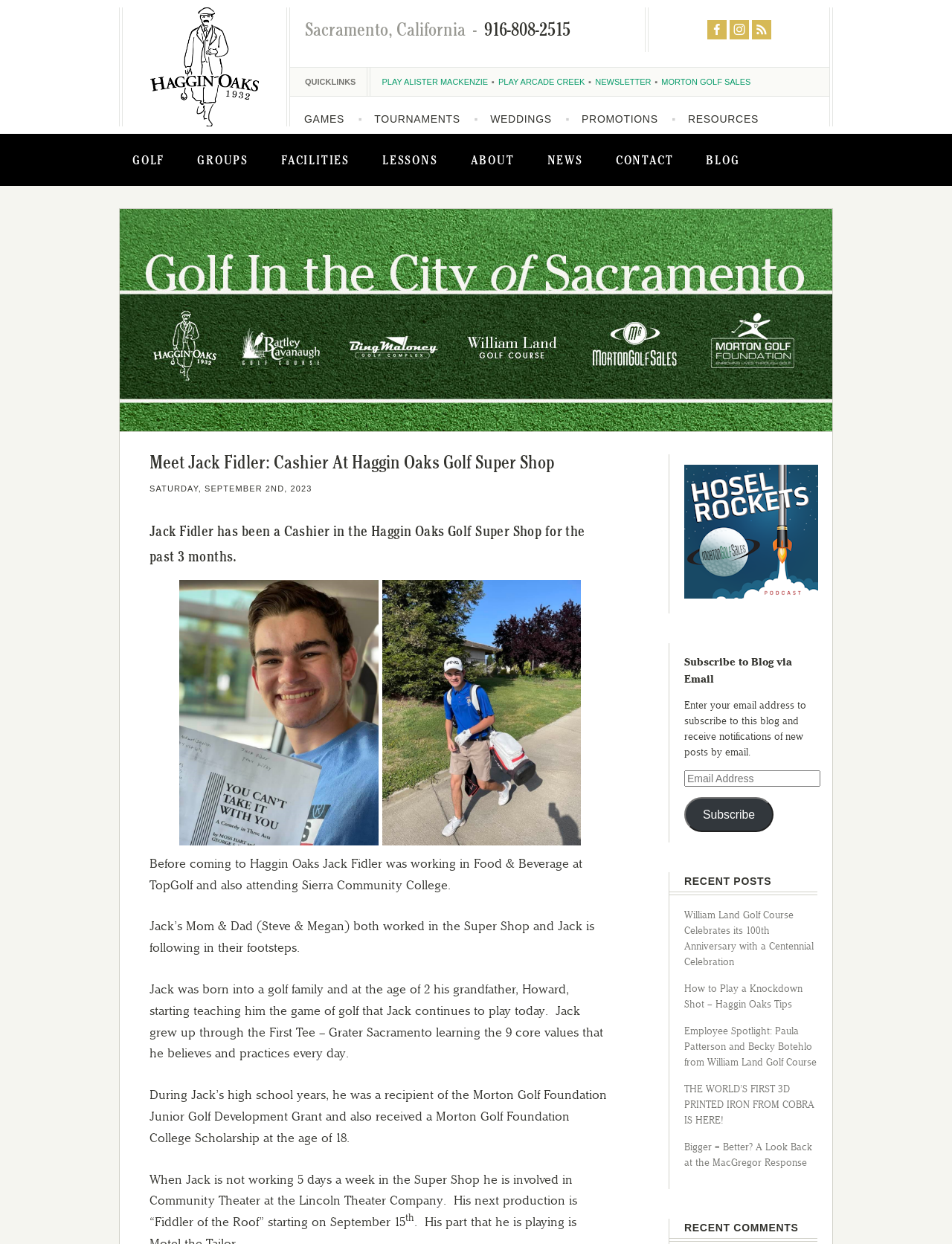Refer to the image and provide a thorough answer to this question:
What is the purpose of the textbox below the 'Subscribe to Blog via Email' heading?

The textbox is located below the 'Subscribe to Blog via Email' heading, and its purpose is to allow users to enter their email address to subscribe to the blog and receive notifications of new posts by email.